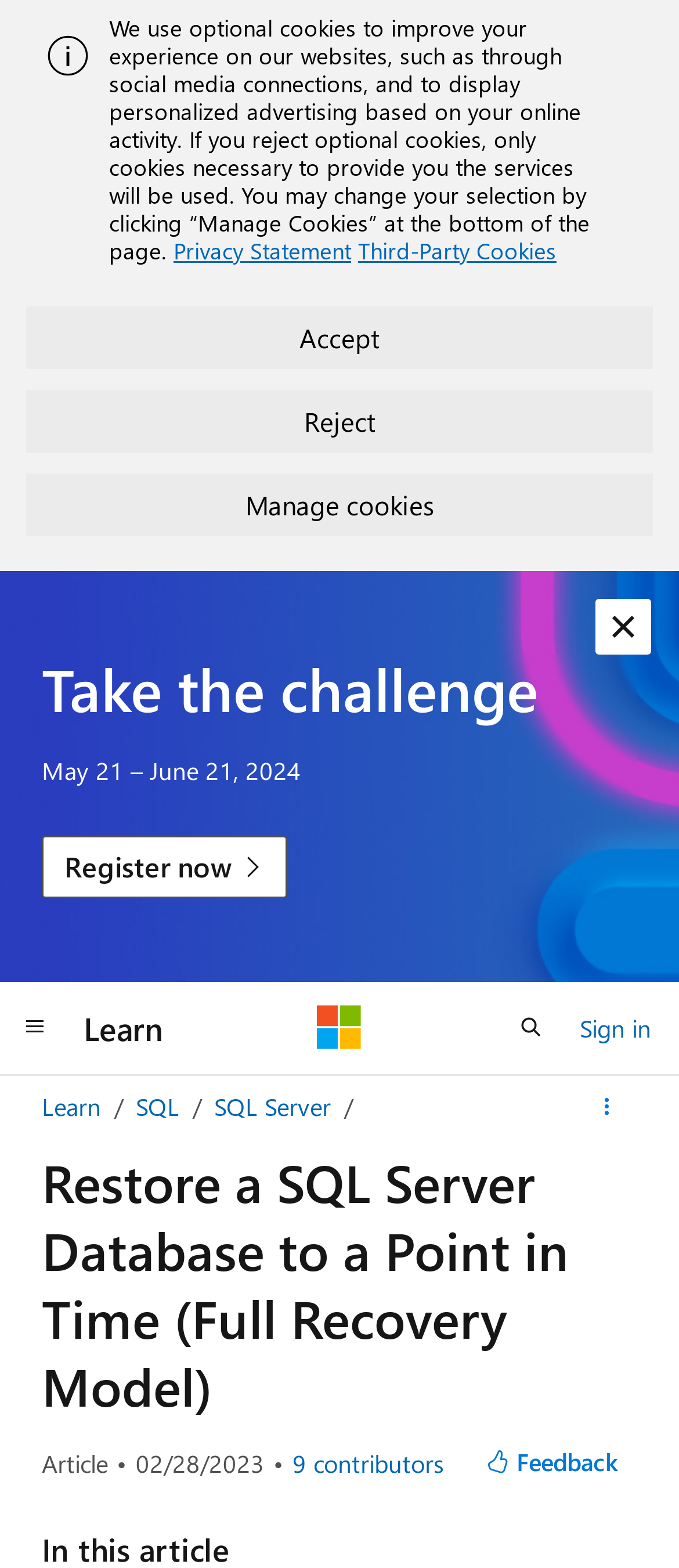Please specify the bounding box coordinates of the clickable region to carry out the following instruction: "Register now". The coordinates should be four float numbers between 0 and 1, in the format [left, top, right, bottom].

[0.062, 0.533, 0.424, 0.573]